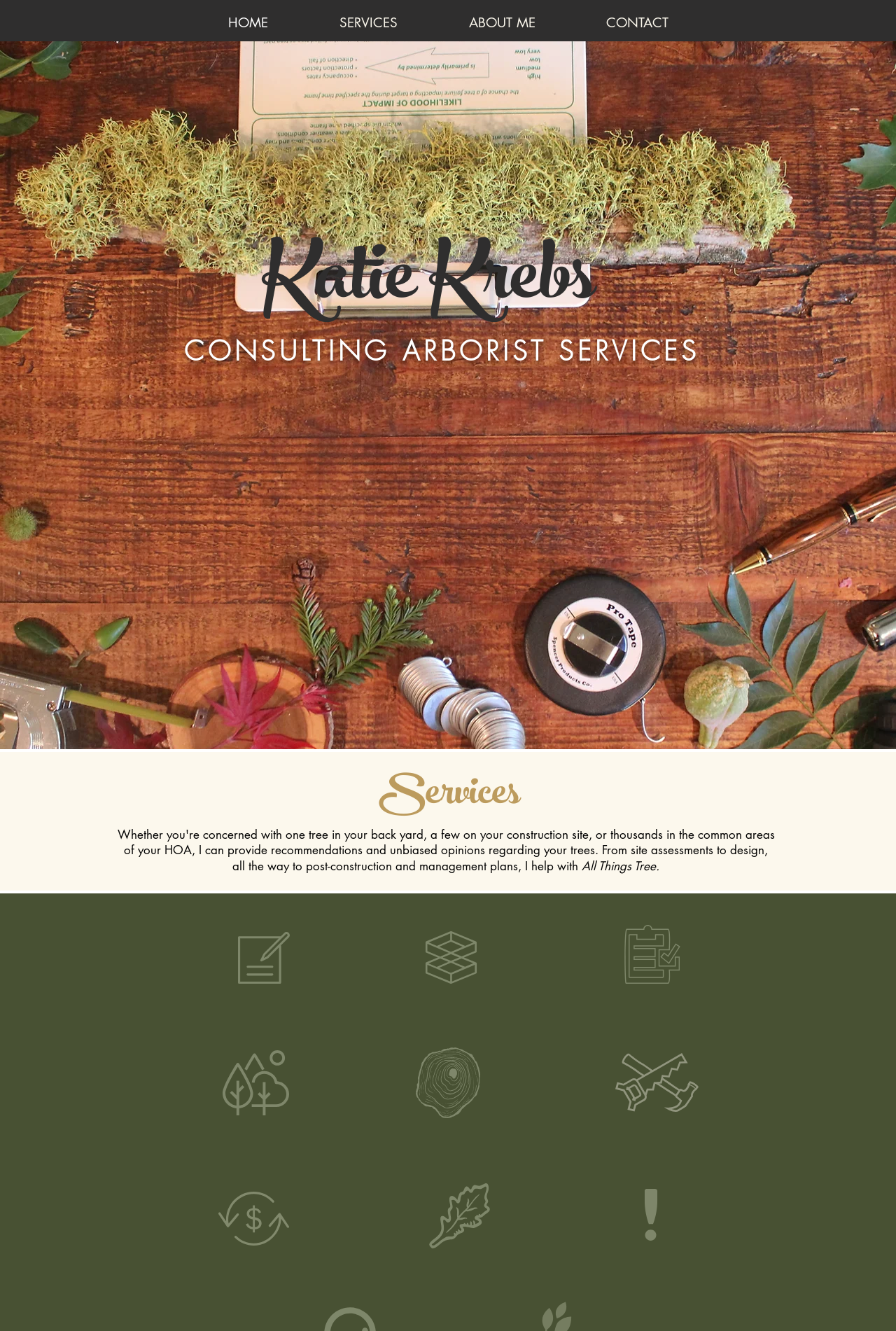Respond to the following question with a brief word or phrase:
What is the tagline of Katie Krebs' consulting arborist services?

All Things Tree.